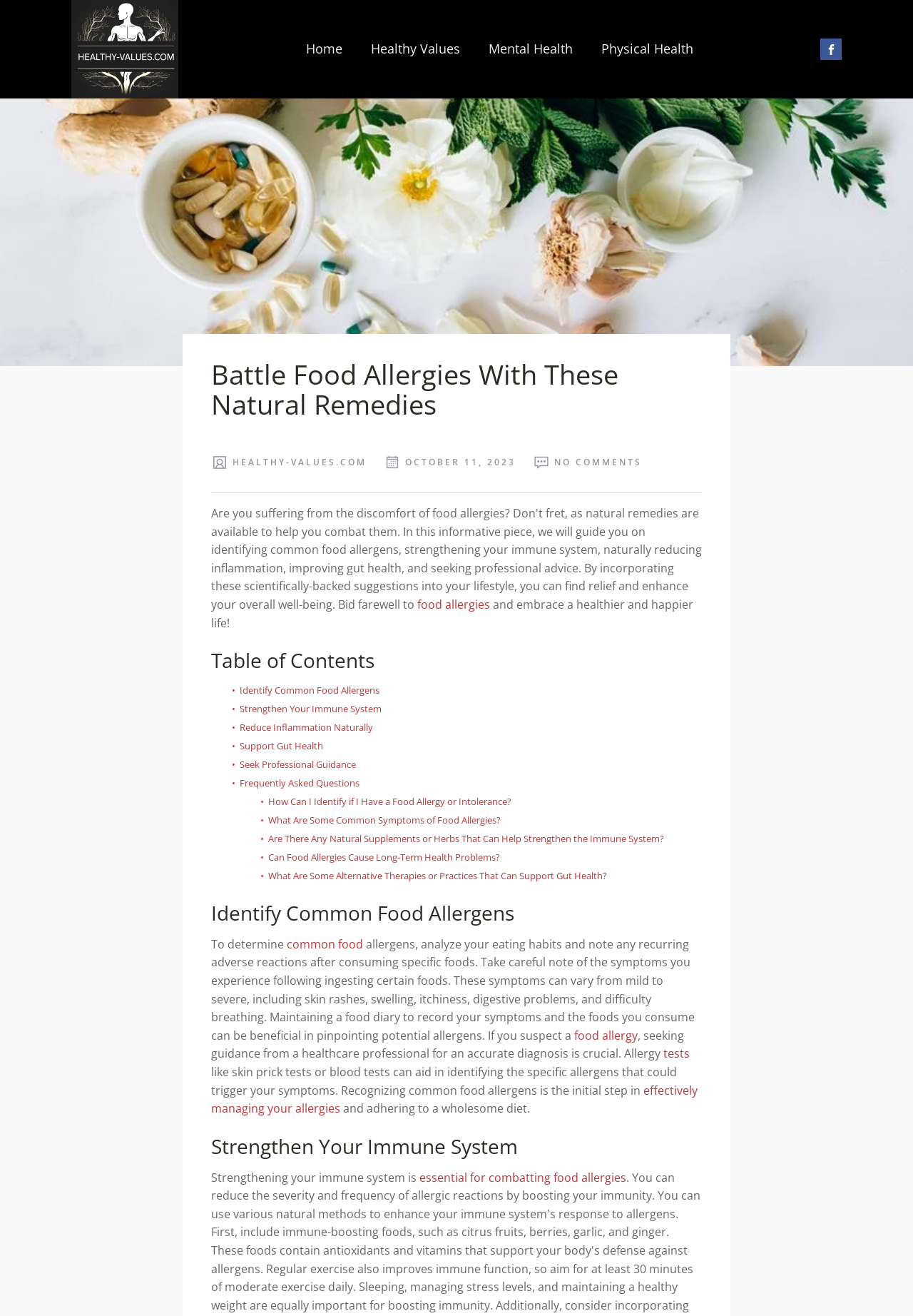Provide an in-depth caption for the webpage.

This webpage is focused on exploring natural remedies for food allergies. At the top, there are several links to different sections of the website, including "Home", "Healthy Values", "Mental Health", and "Physical Health". On the top right, there is a link to visit the website's Facebook page, accompanied by a Facebook icon.

Below the navigation links, there is a heading that reads "Battle Food Allergies With These Natural Remedies". Underneath, the website's title "HEALTHY-VALUES.COM" is displayed, along with the date "OCTOBER 11, 2023" and "NO COMMENTS".

The main content of the webpage is divided into sections, starting with a heading "Table of Contents". Below this, there are several links to different topics related to food allergies, including "Identify Common Food Allergens", "Strengthen Your Immune System", "Reduce Inflammation Naturally", "Support Gut Health", "Seek Professional Guidance", and "Frequently Asked Questions".

The first topic, "Identify Common Food Allergens", is discussed in detail, with a heading and a paragraph of text that explains how to determine common food allergens by analyzing eating habits and noting recurring adverse reactions. The text also mentions the importance of seeking guidance from a healthcare professional for an accurate diagnosis.

The webpage continues with sections on "Strengthen Your Immune System" and other related topics, each with its own heading and descriptive text. Throughout the webpage, there are several links to specific topics and phrases, such as "food allergy", "tests", and "effectively managing your allergies".